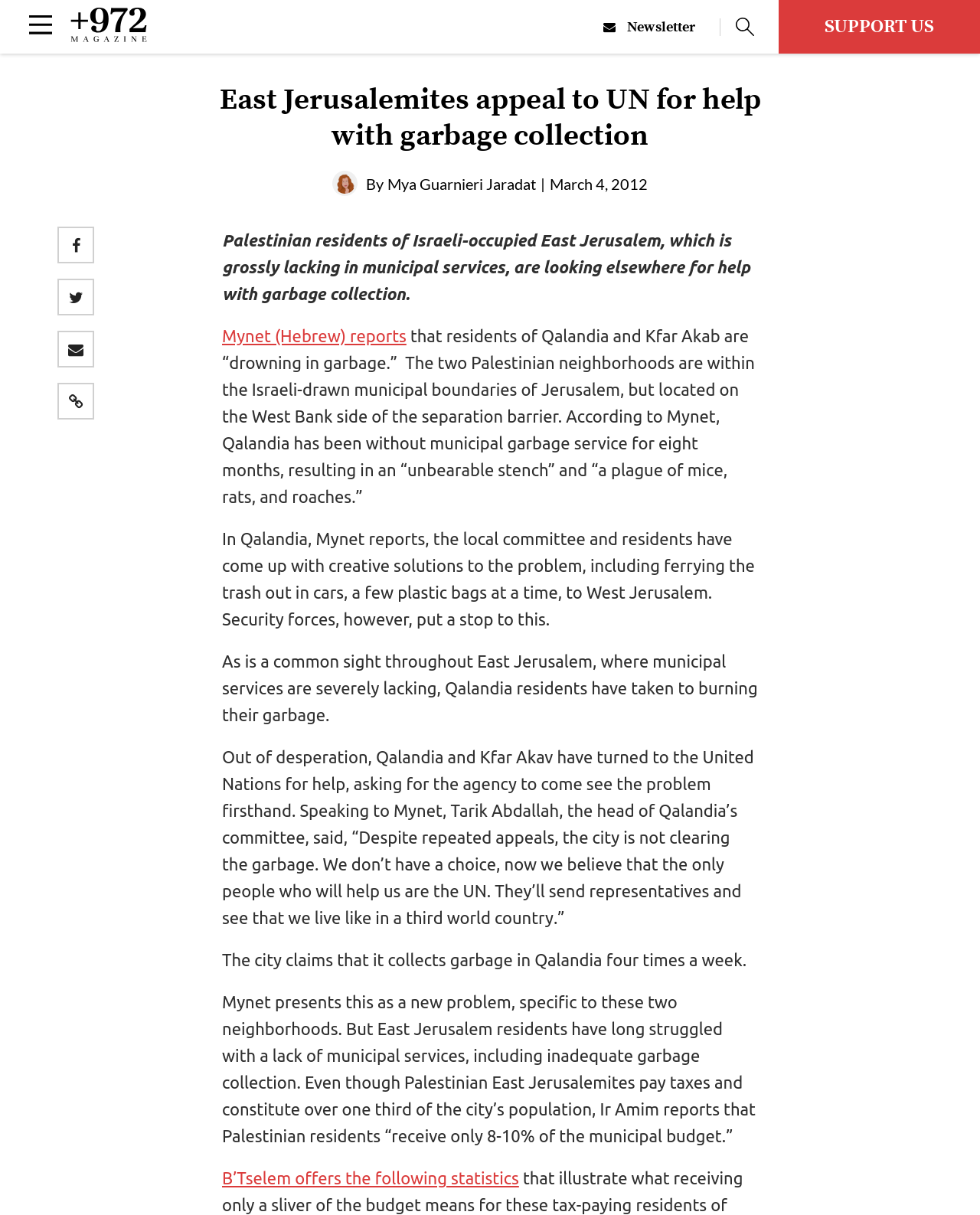Find the bounding box coordinates of the clickable element required to execute the following instruction: "Go to the SUPPORT US page". Provide the coordinates as four float numbers between 0 and 1, i.e., [left, top, right, bottom].

[0.795, 0.0, 1.0, 0.044]